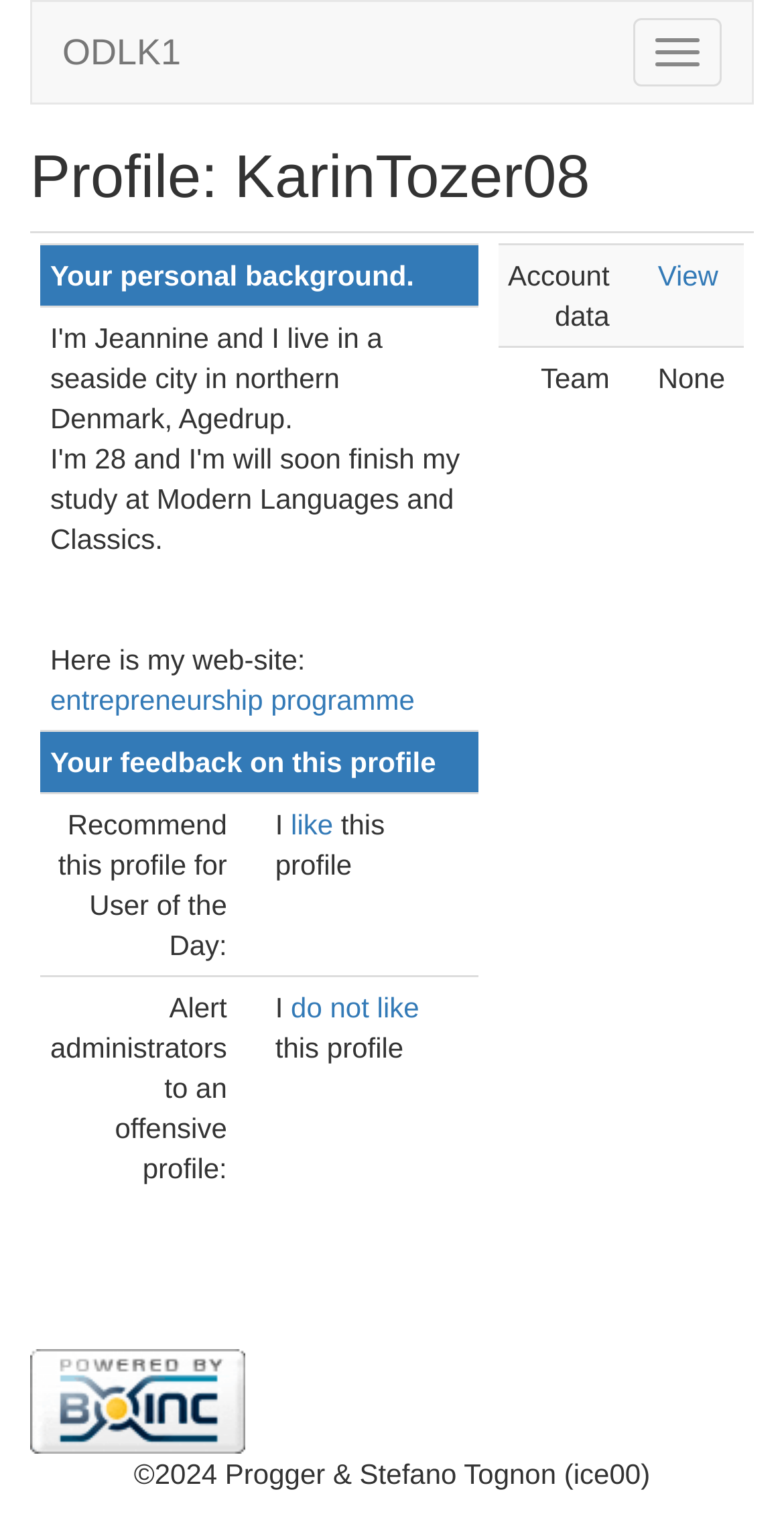Find the bounding box coordinates for the element that must be clicked to complete the instruction: "View account data". The coordinates should be four float numbers between 0 and 1, indicated as [left, top, right, bottom].

[0.635, 0.161, 0.808, 0.229]